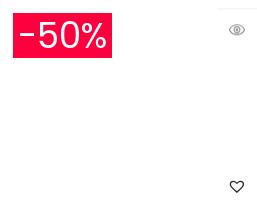Explain the content of the image in detail.

This vibrant image features a bold red label prominently displaying a discount of "−50%", signaling a significant offer on a product. The text is set in a large, eye-catching white font, emphasizing the attractive savings available to customers. The background is simple, allowing the discount to stand out as a focal point. Additionally, a subtle icon suggesting a quick view option is present, hinting at interactive features for customers interested in learning more about the sale item or making a purchase decision. This image effectively conveys excitement and urgency surrounding a promotional deal.